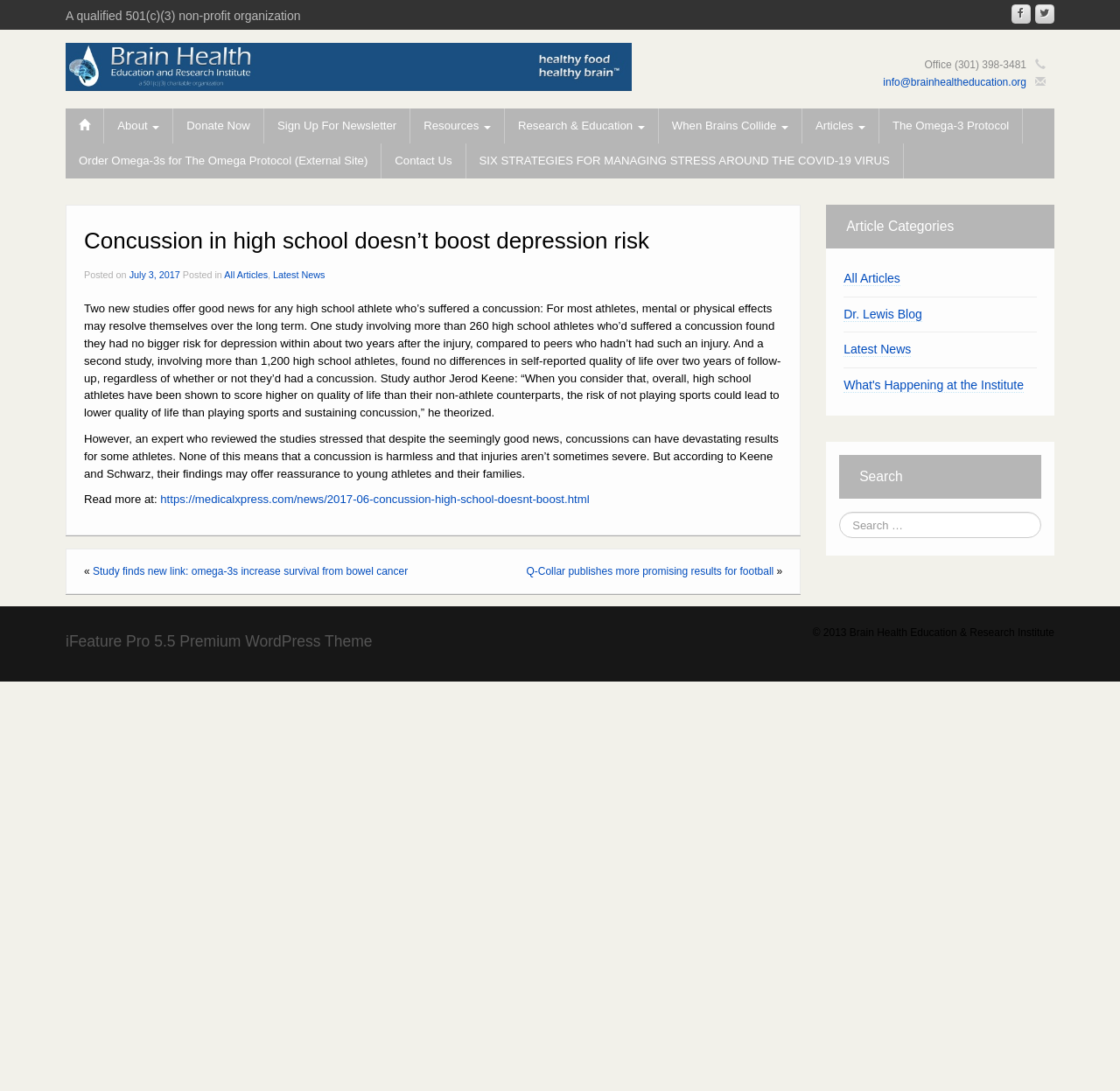Answer with a single word or phrase: 
How many links are in the 'Article Categories' section?

4